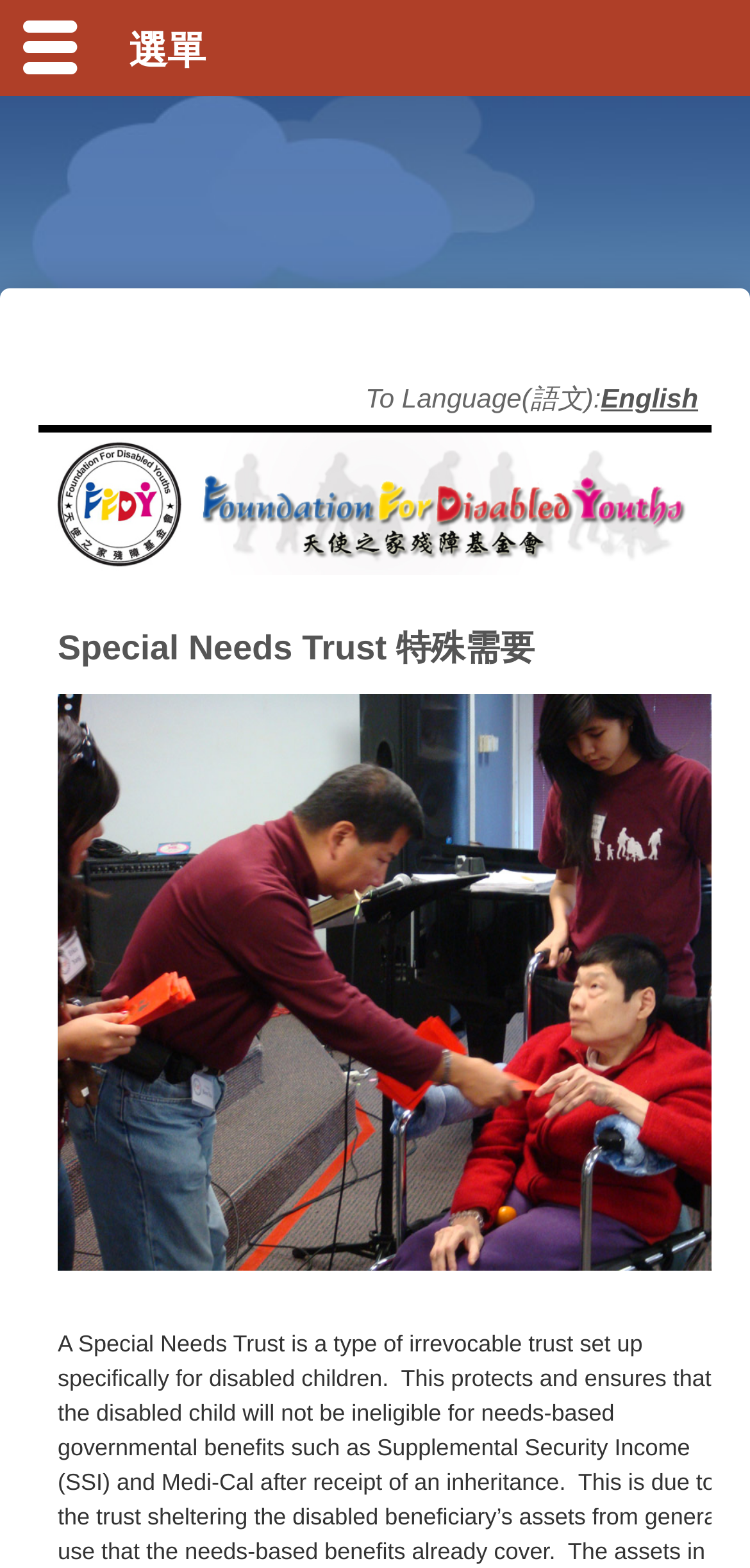Please identify and generate the text content of the webpage's main heading.

Special Needs Trust 特殊需要